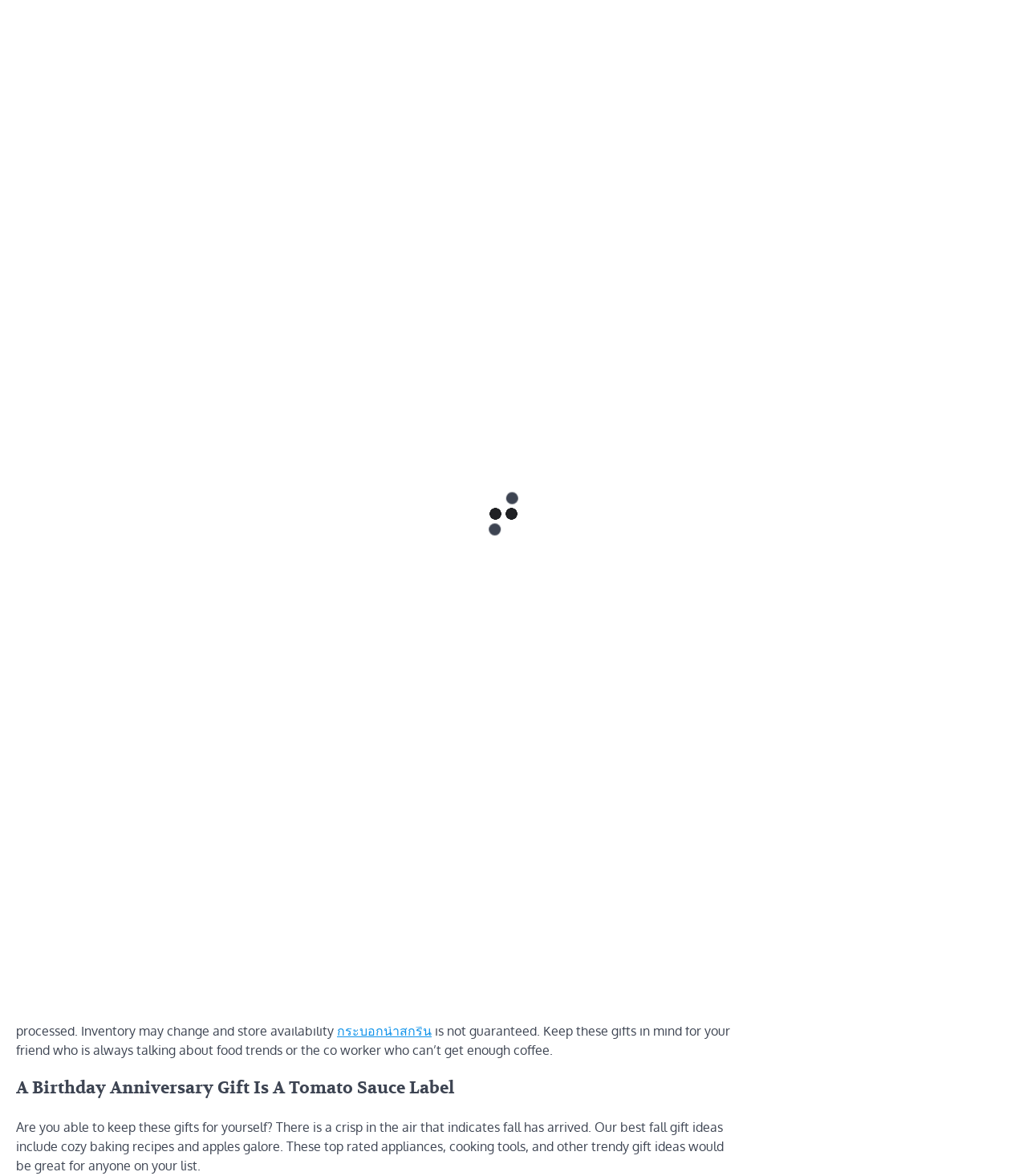Locate the bounding box of the user interface element based on this description: "parent_node: Search name="s"".

[0.742, 0.215, 0.909, 0.24]